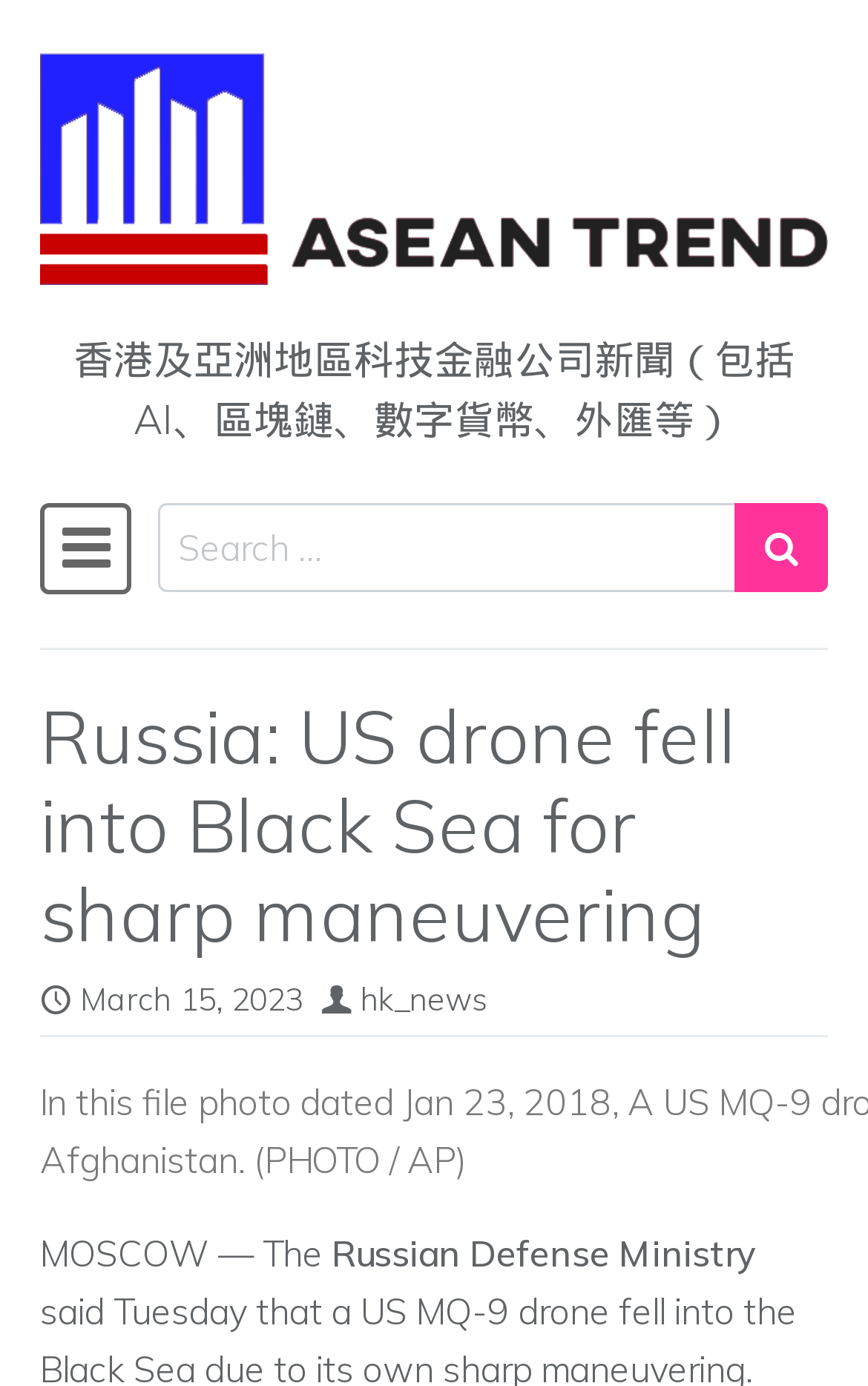What is the category of the news? Examine the screenshot and reply using just one word or a brief phrase.

hk_news